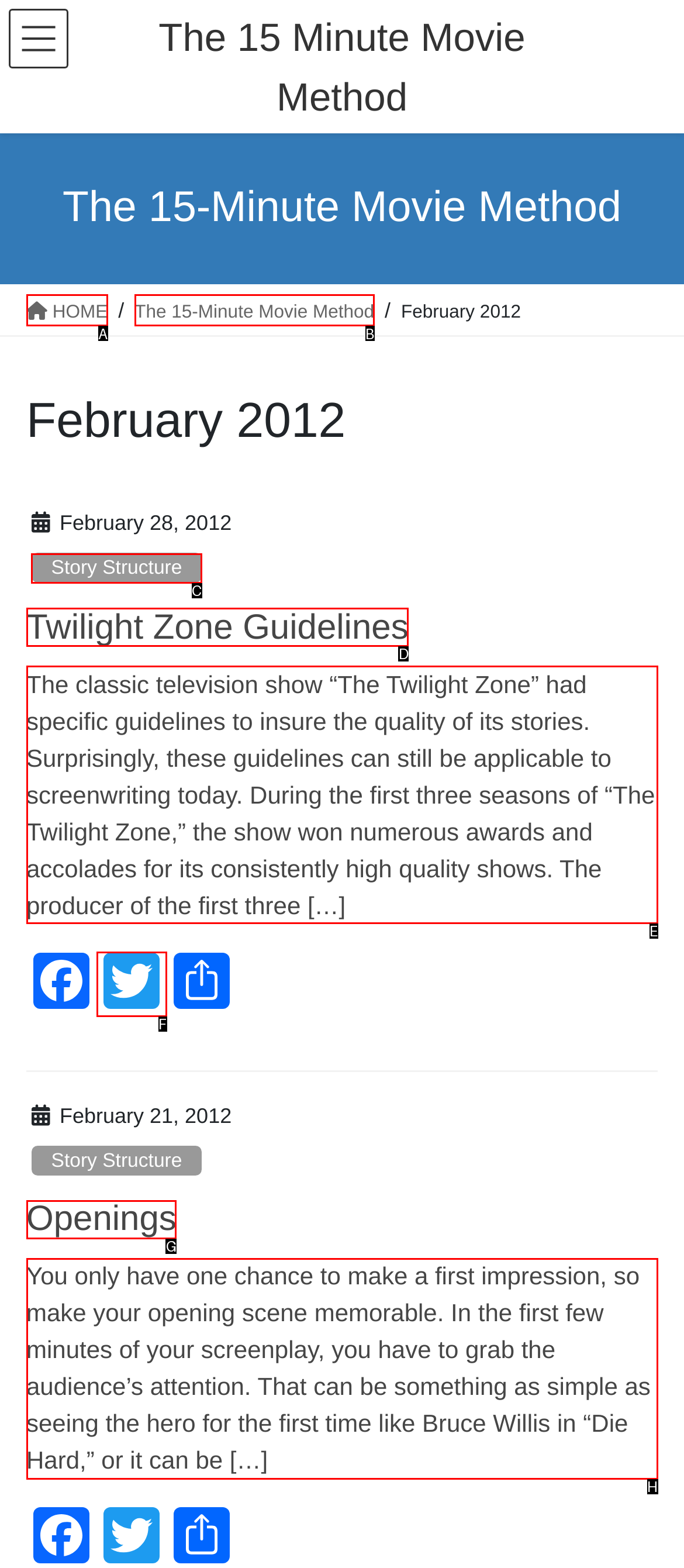Given the instruction: Click on the 'Story Structure' link, which HTML element should you click on?
Answer with the letter that corresponds to the correct option from the choices available.

C